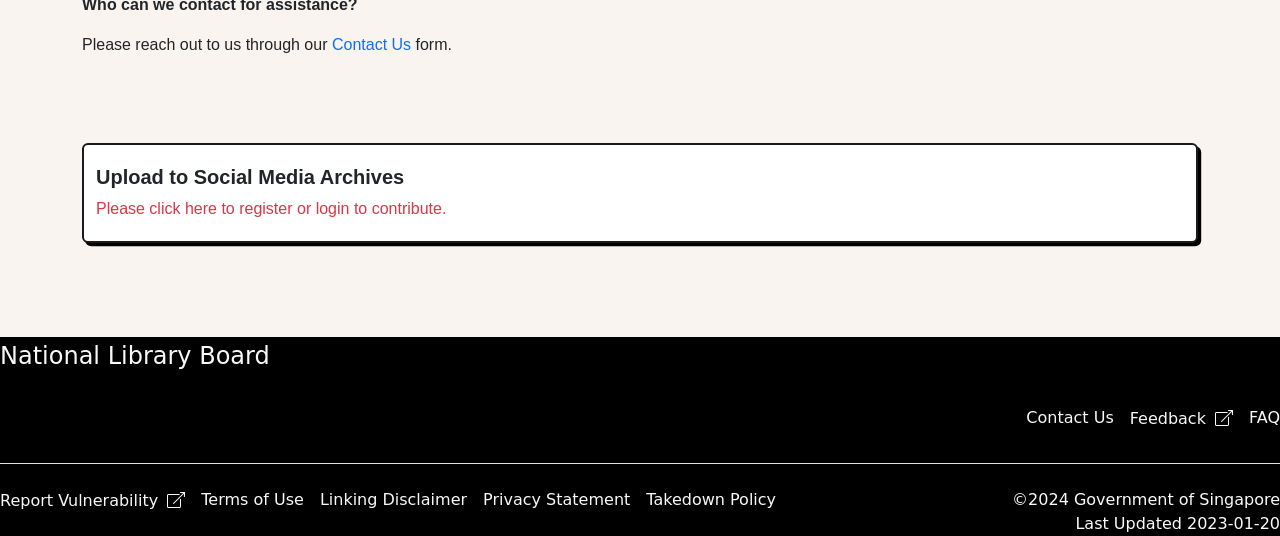Answer the question below with a single word or a brief phrase: 
What is the suggested way to reach out to the website?

Contact Us form